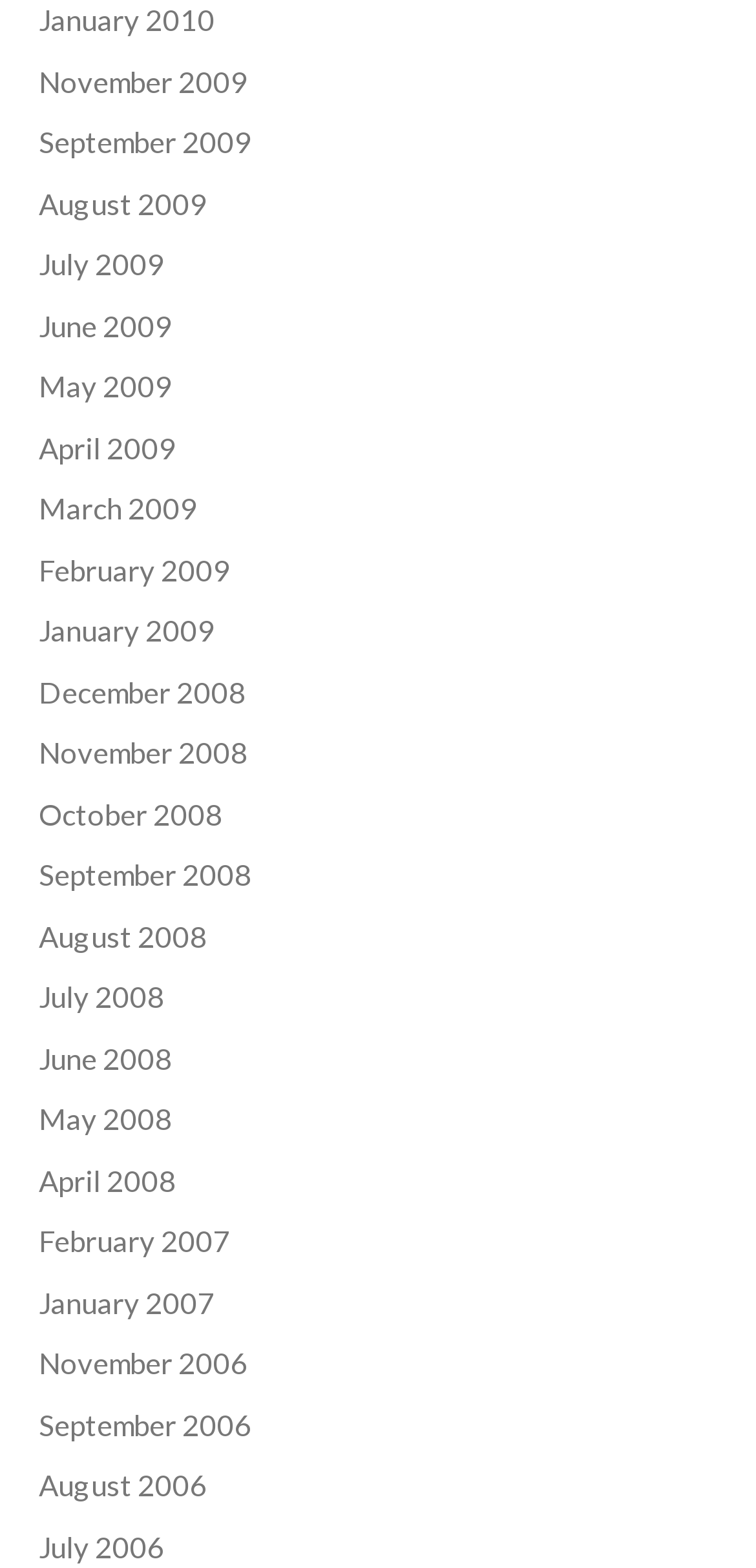Find the bounding box coordinates of the element you need to click on to perform this action: 'view August 2009'. The coordinates should be represented by four float values between 0 and 1, in the format [left, top, right, bottom].

[0.051, 0.118, 0.274, 0.14]